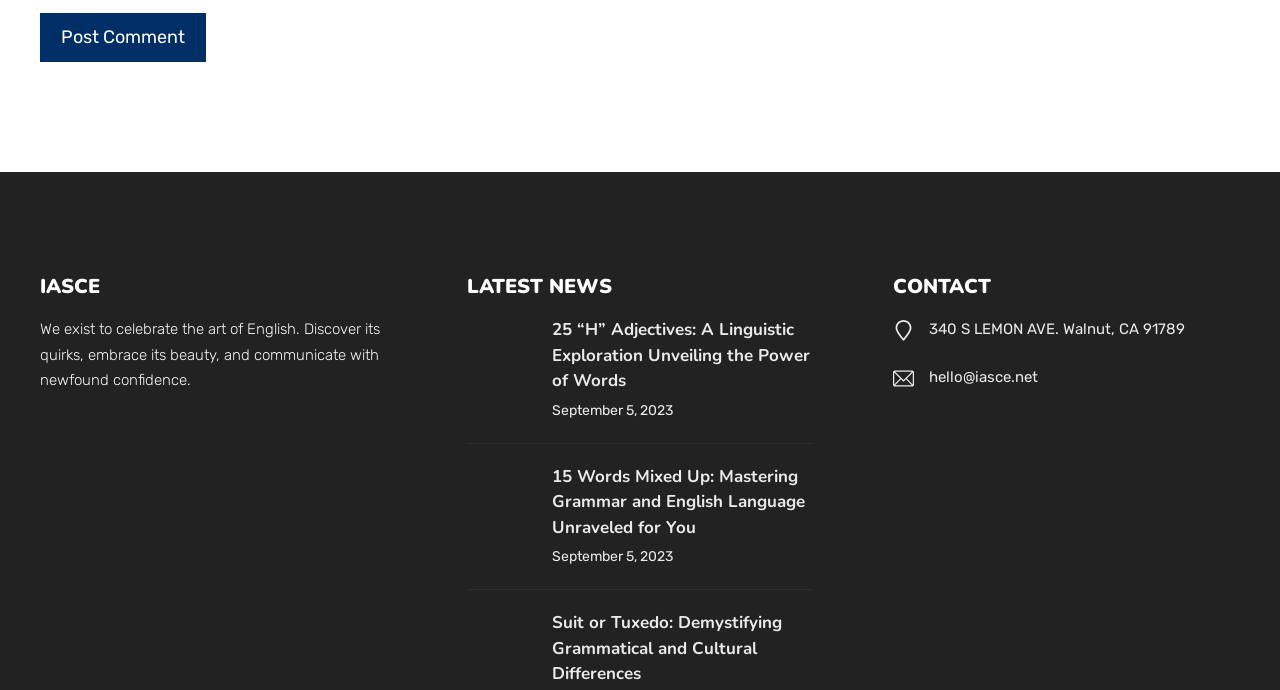Identify the bounding box coordinates of the clickable region necessary to fulfill the following instruction: "Read the article '25 “H” Adjectives: A Linguistic Exploration Unveiling the Power of Words'". The bounding box coordinates should be four float numbers between 0 and 1, i.e., [left, top, right, bottom].

[0.431, 0.46, 0.635, 0.571]